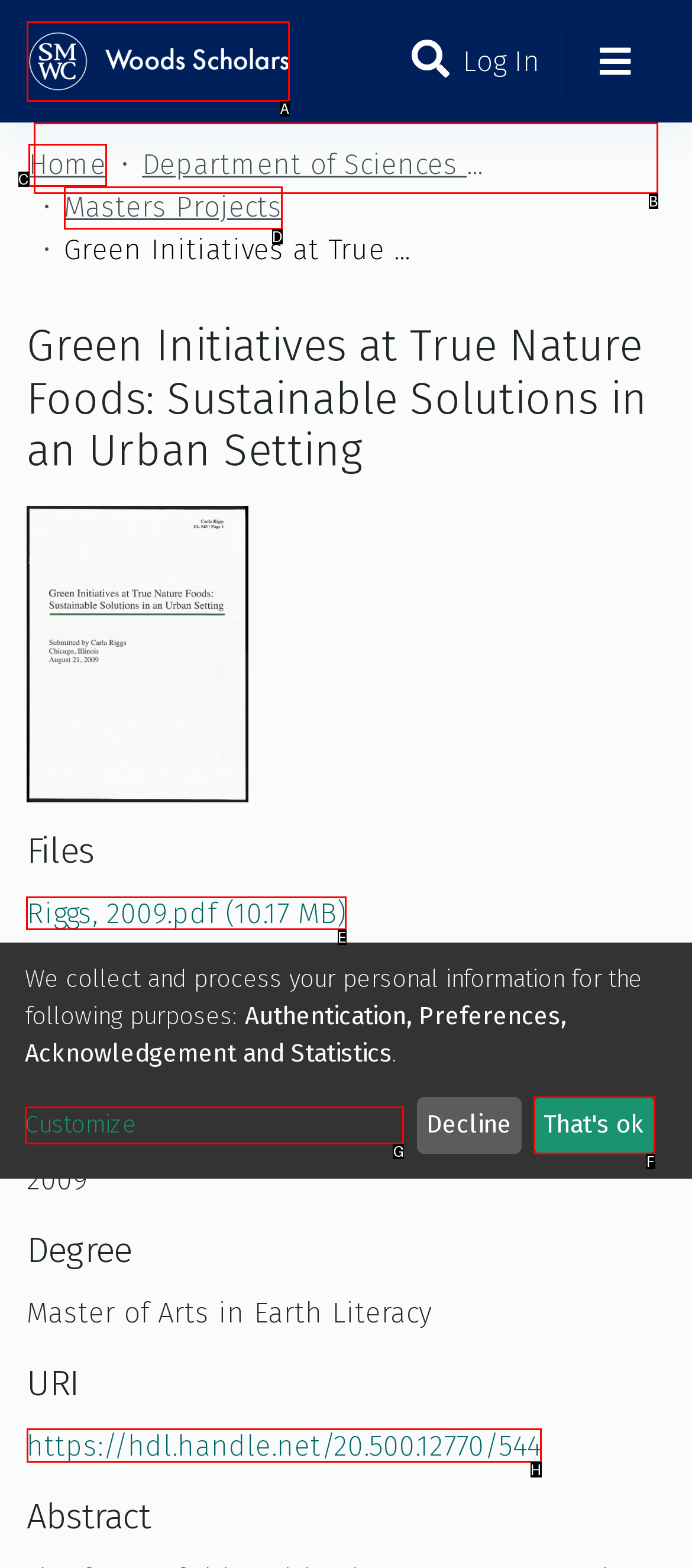Choose the letter of the option that needs to be clicked to perform the task: Download Riggs, 2009.pdf. Answer with the letter.

E